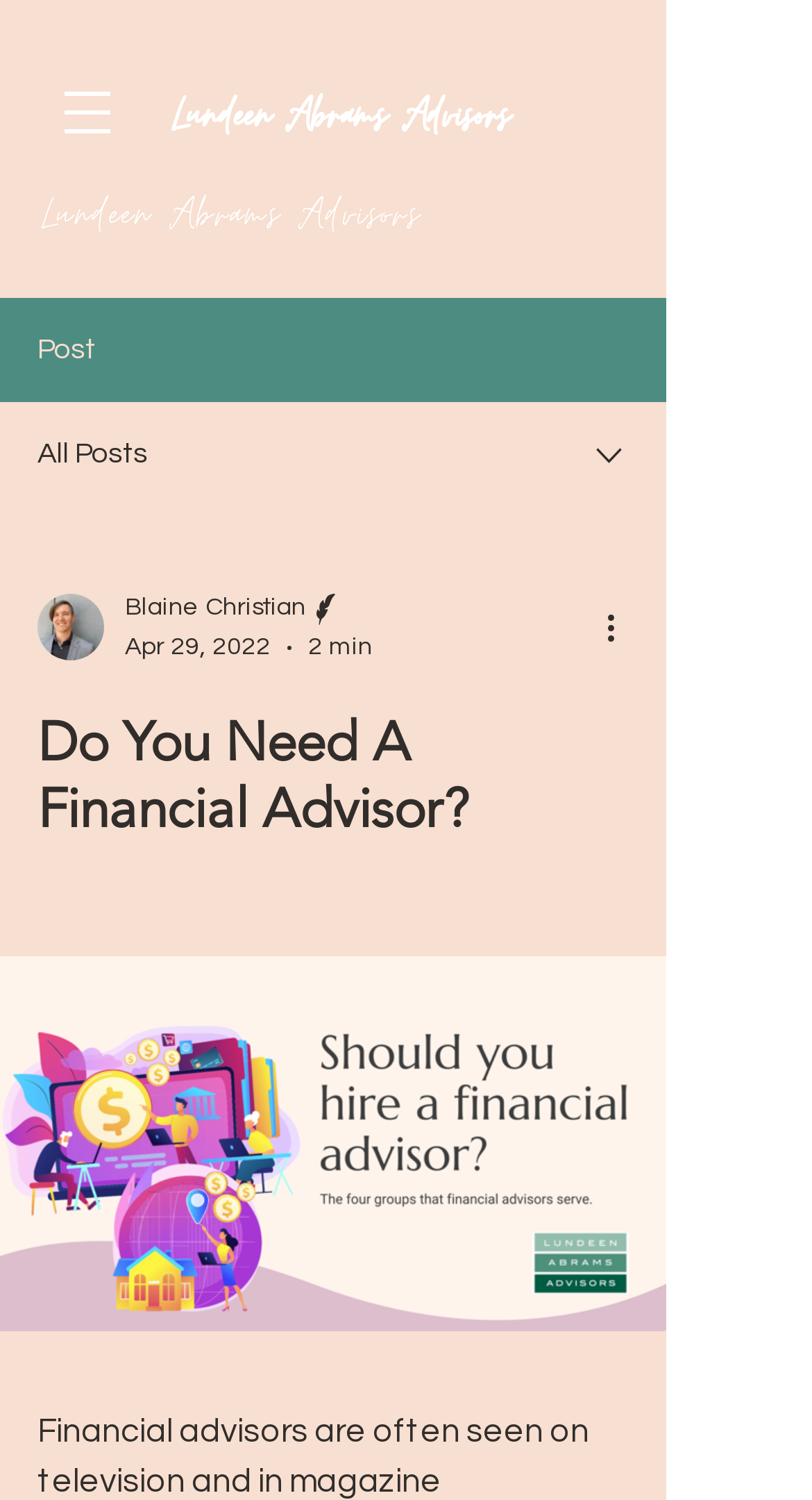Return the bounding box coordinates of the UI element that corresponds to this description: "parent_node: Blaine Christian". The coordinates must be given as four float numbers in the range of 0 and 1, [left, top, right, bottom].

[0.046, 0.396, 0.128, 0.441]